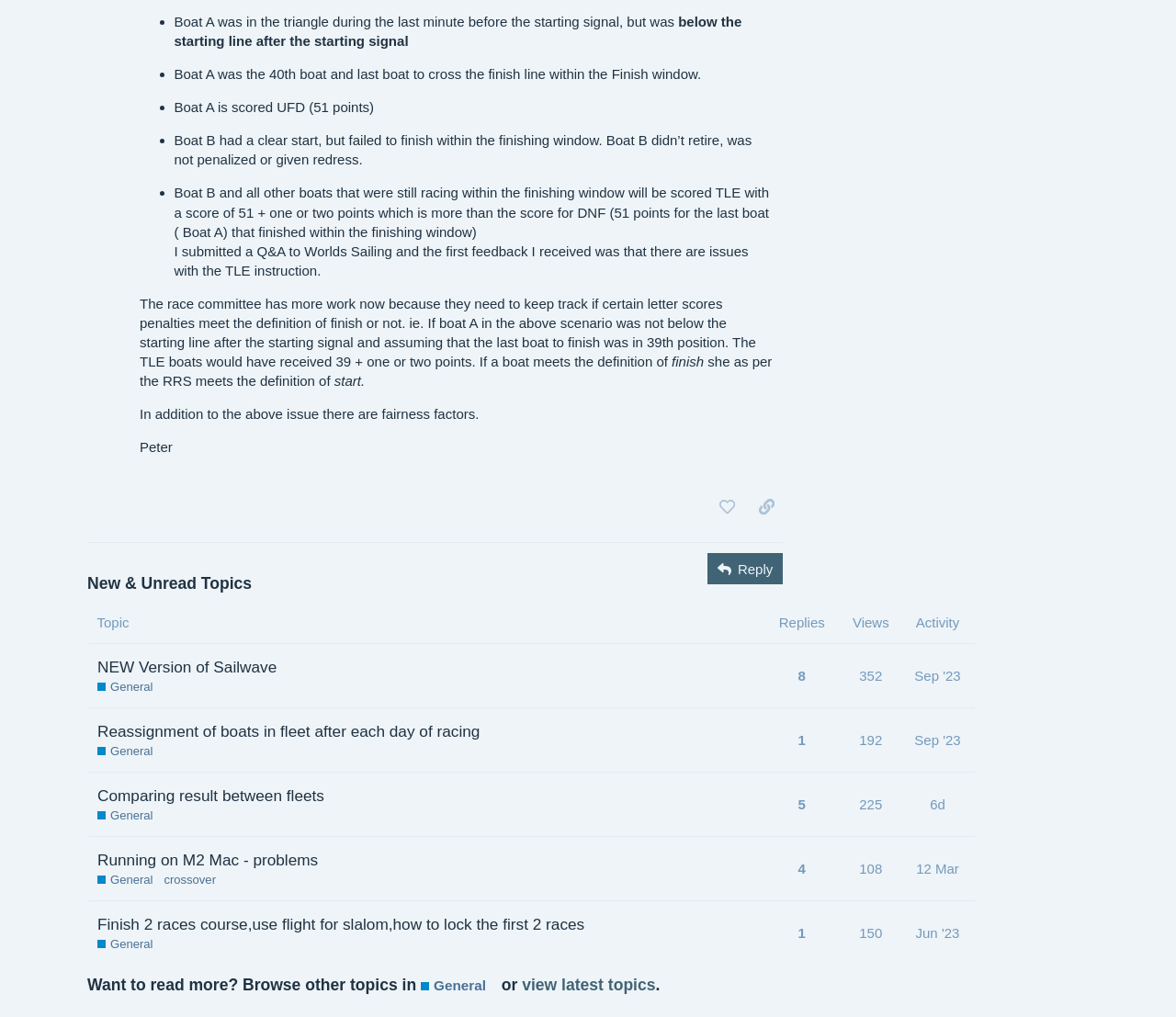Give a one-word or phrase response to the following question: When was the last topic posted?

12 Mar